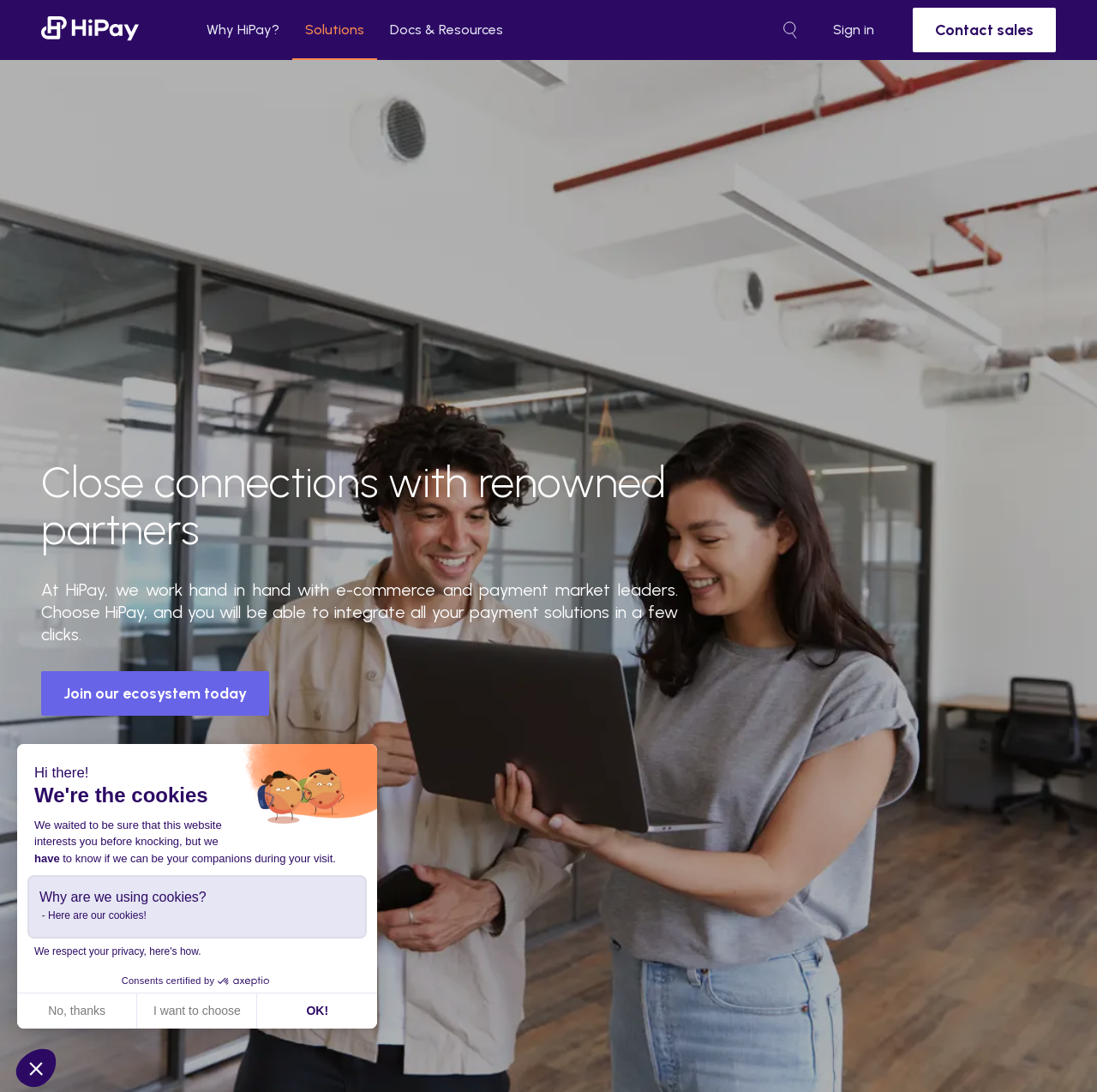Using the information from the screenshot, answer the following question thoroughly:
What is the relationship between HiPay and renowned partners?

The heading element with ID 122 states 'Close connections with renowned partners', indicating that HiPay has close connections with renowned partners in the e-commerce and payment industry.